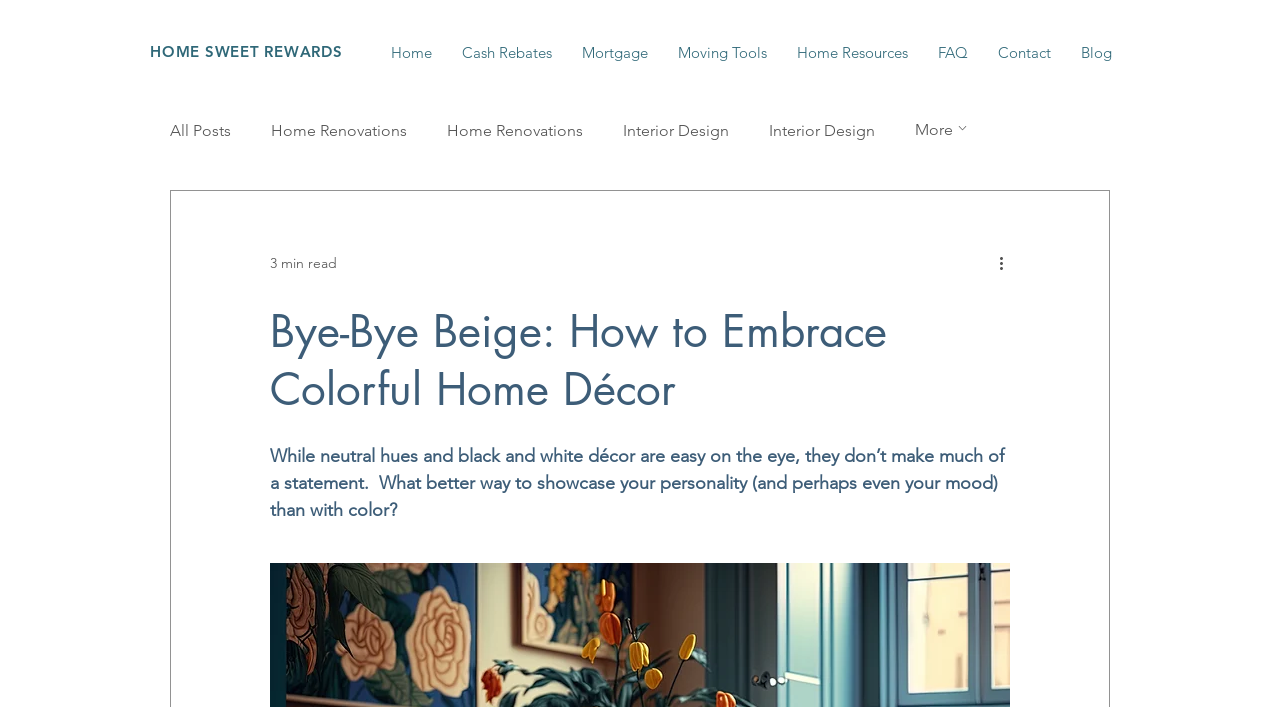Give an in-depth explanation of the webpage layout and content.

This webpage is about embracing colorful home décor, with a focus on revamping the look and feel of one's home. At the top, there is a heading "HOME SWEET REWARDS" with a link to the same title. Below it, there is a navigation menu with links to various sections of the website, including "Home", "Cash Rebates", "Mortgage", and more.

To the right of the navigation menu, there is another navigation section labeled "blog" with links to different categories, such as "All Posts", "Home Renovations", "Interior Design", and more. There is also a "More" button with an arrow icon, indicating that there are more options available.

Below the navigation sections, there is a main heading "Bye-Bye Beige: How to Embrace Colorful Home Décor" with a brief introduction to the article. The introduction explains that neutral hues and black and white décor are easy on the eye but don't make a statement, and that using color is a great way to showcase one's personality.

The article appears to be a 3-minute read, as indicated by a label on the right side of the page. There is also a "More actions" button with an icon, which may provide additional options for the reader.